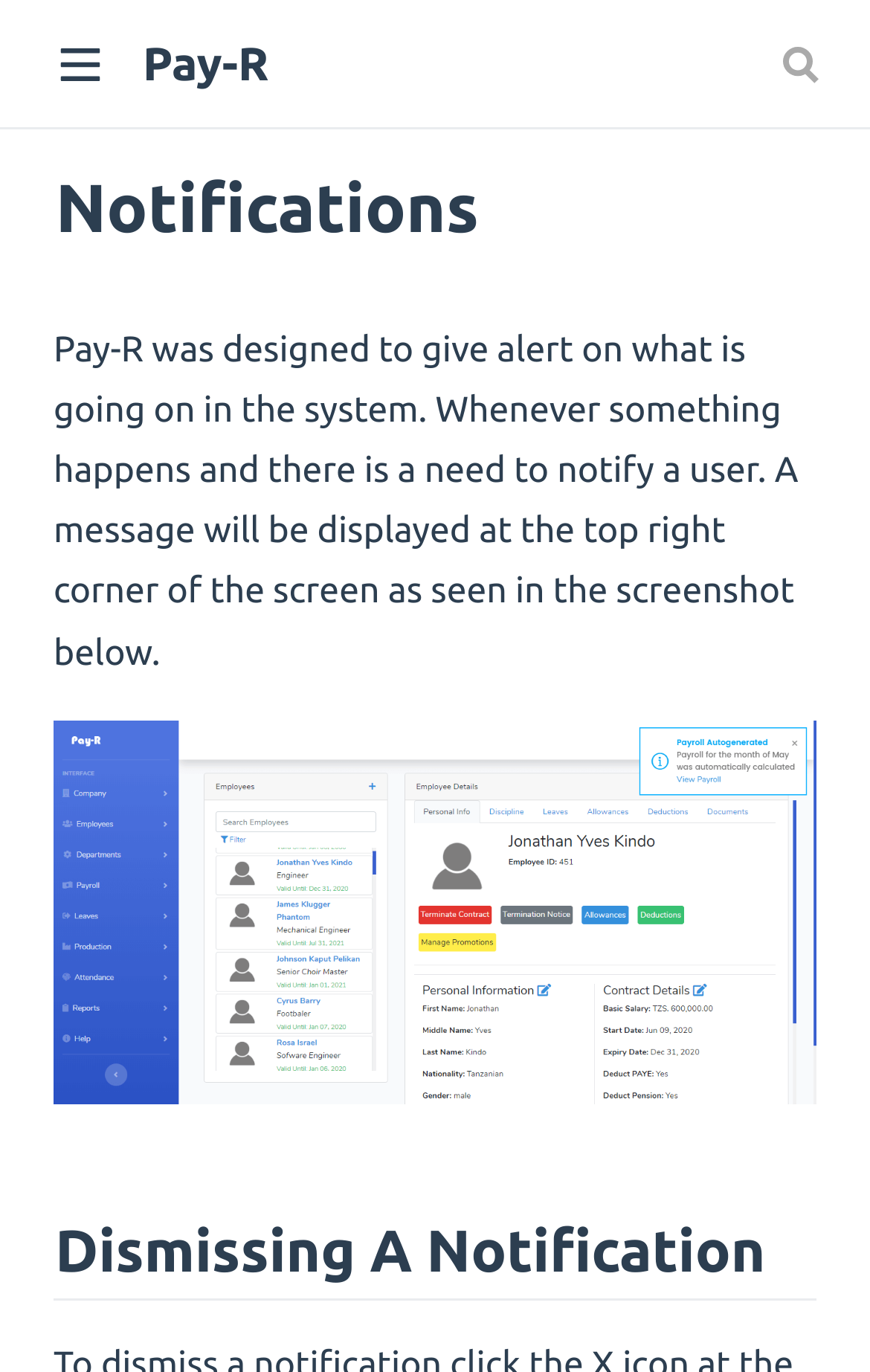What is the content of the screenshot?
Using the image, provide a detailed and thorough answer to the question.

The screenshot shown on the webpage is an example of a notification that appears at the top right corner of the screen, demonstrating how Pay-R notifies users of system events.